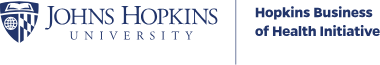Please reply to the following question with a single word or a short phrase:
What is the focus of the Hopkins Business of Health Initiative?

integrating health and business practices